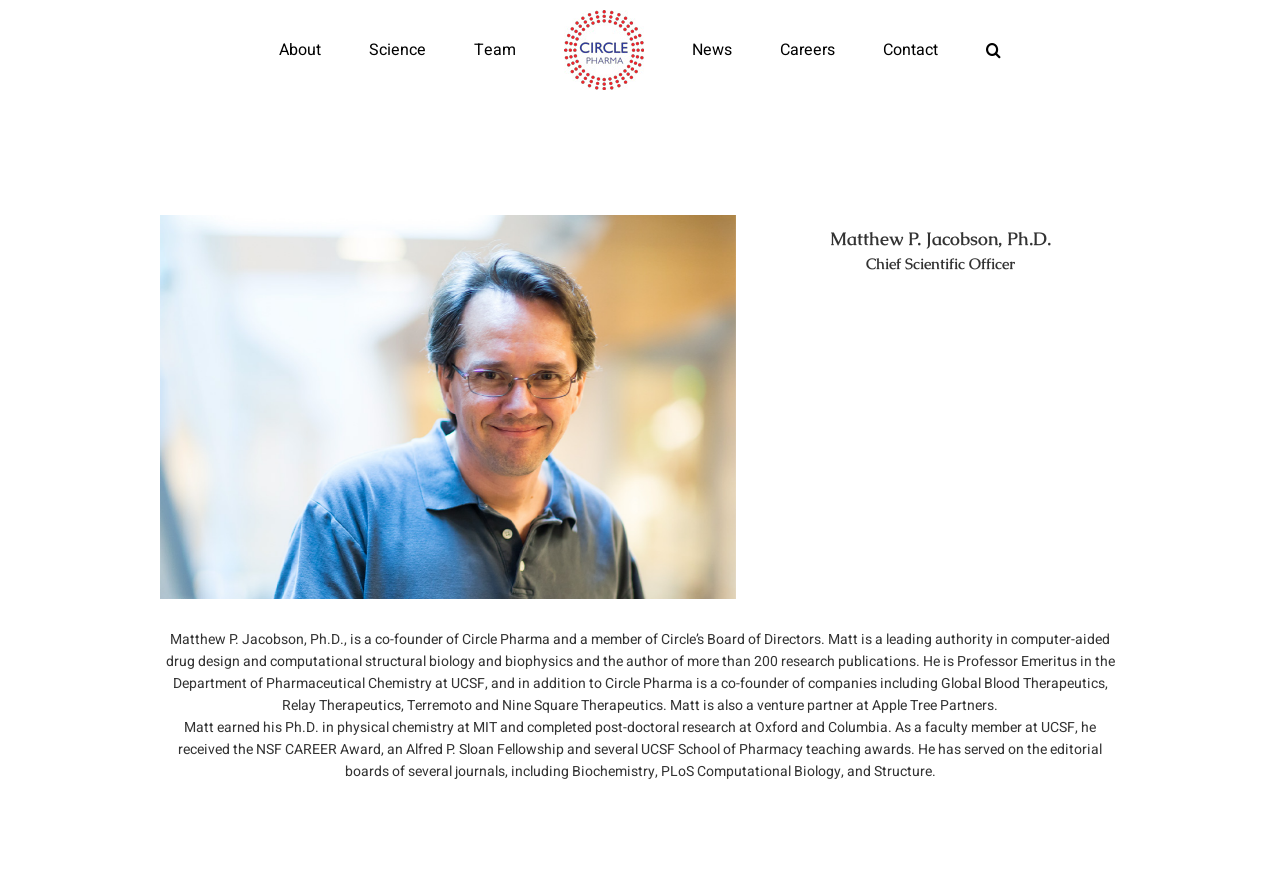Determine the bounding box coordinates of the clickable element to achieve the following action: 'Click on About'. Provide the coordinates as four float values between 0 and 1, formatted as [left, top, right, bottom].

[0.218, 0.0, 0.251, 0.113]